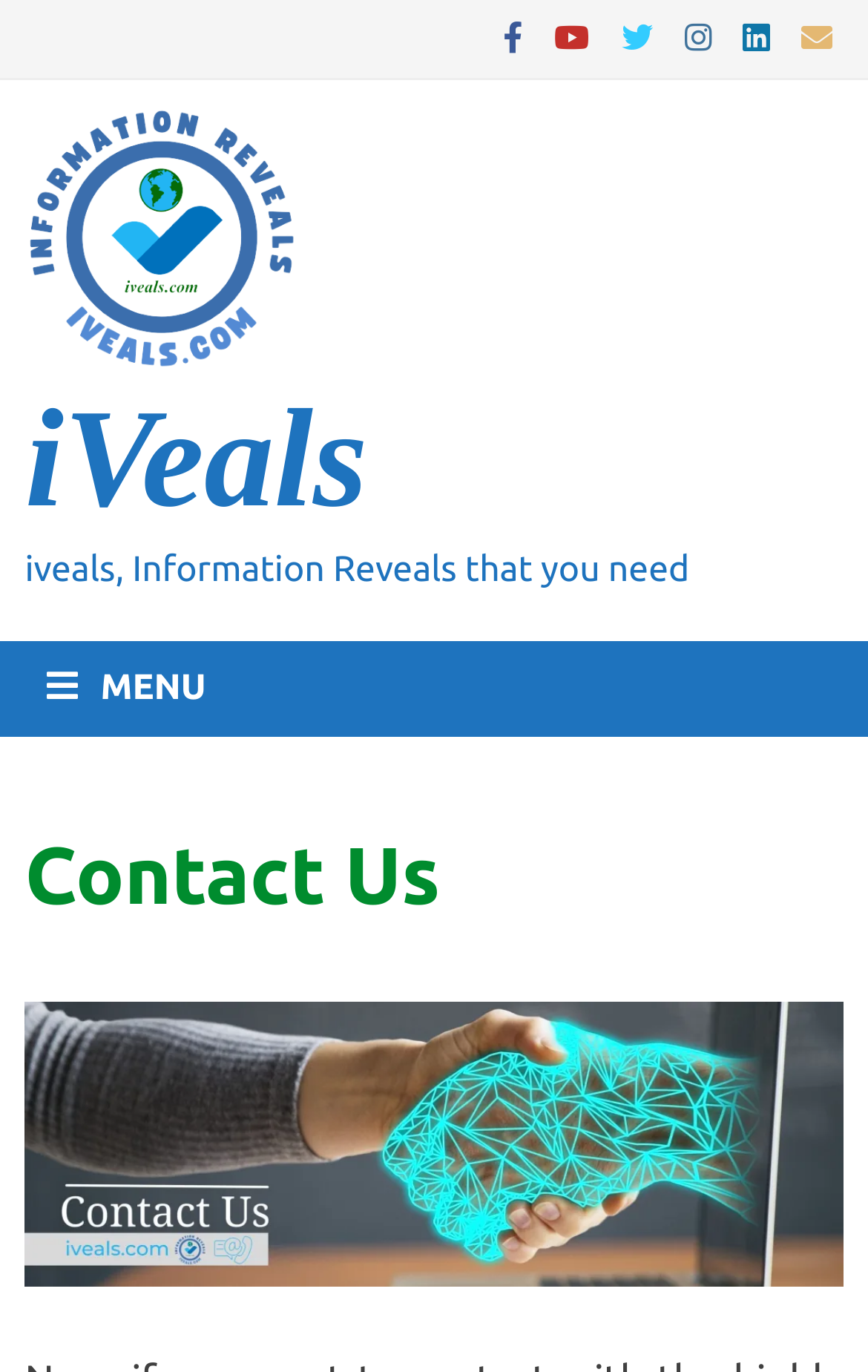Please identify the bounding box coordinates of the clickable region that I should interact with to perform the following instruction: "click the MENU button". The coordinates should be expressed as four float numbers between 0 and 1, i.e., [left, top, right, bottom].

[0.029, 0.468, 0.263, 0.537]